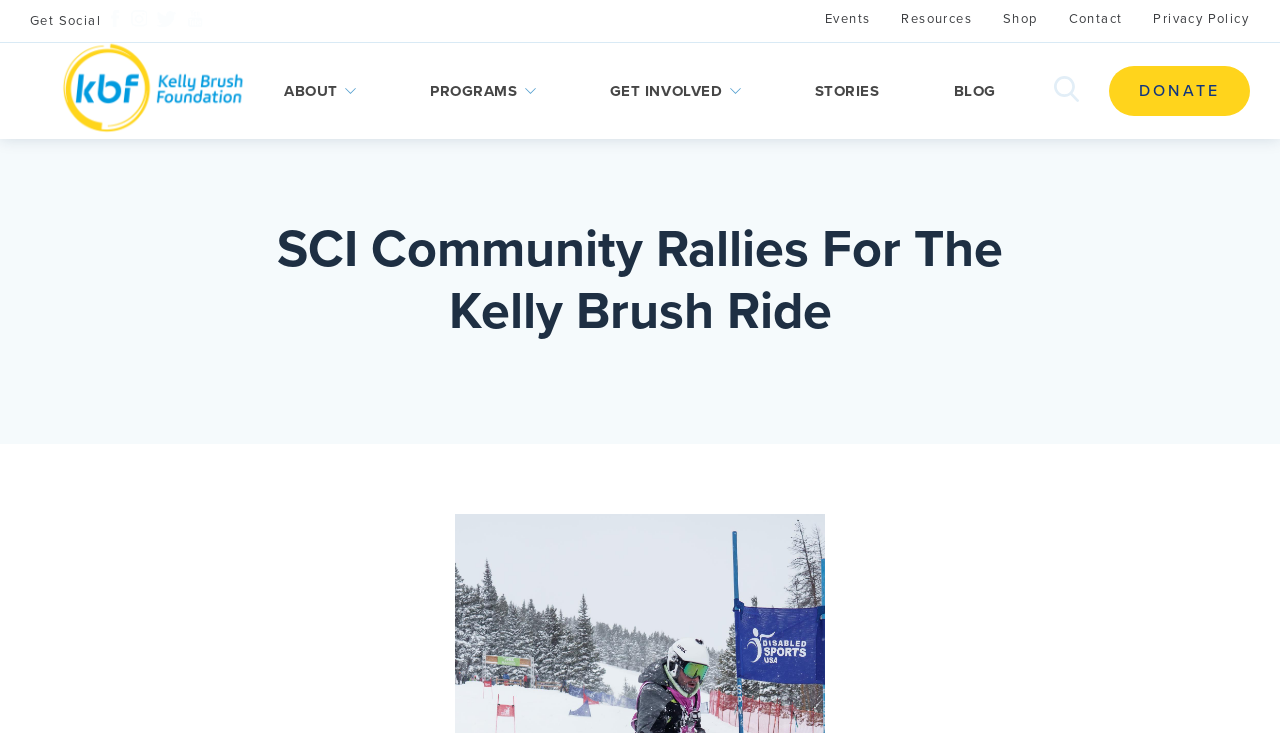Pinpoint the bounding box coordinates of the clickable area needed to execute the instruction: "Search for something". The coordinates should be specified as four float numbers between 0 and 1, i.e., [left, top, right, bottom].

[0.031, 0.468, 0.969, 0.55]